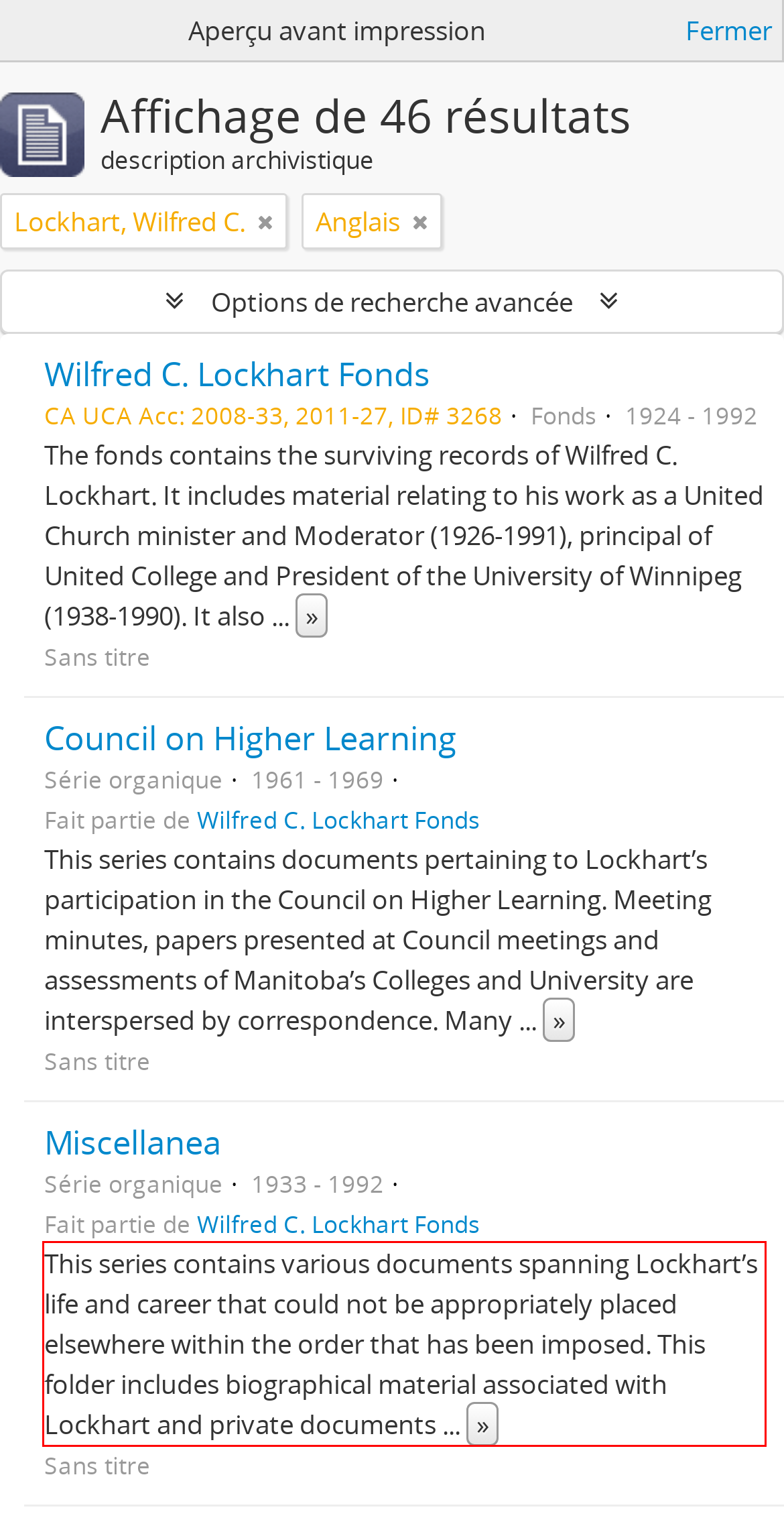Please look at the webpage screenshot and extract the text enclosed by the red bounding box.

This series contains various documents spanning Lockhart’s life and career that could not be appropriately placed elsewhere within the order that has been imposed. This folder includes biographical material associated with Lockhart and private documents ... »